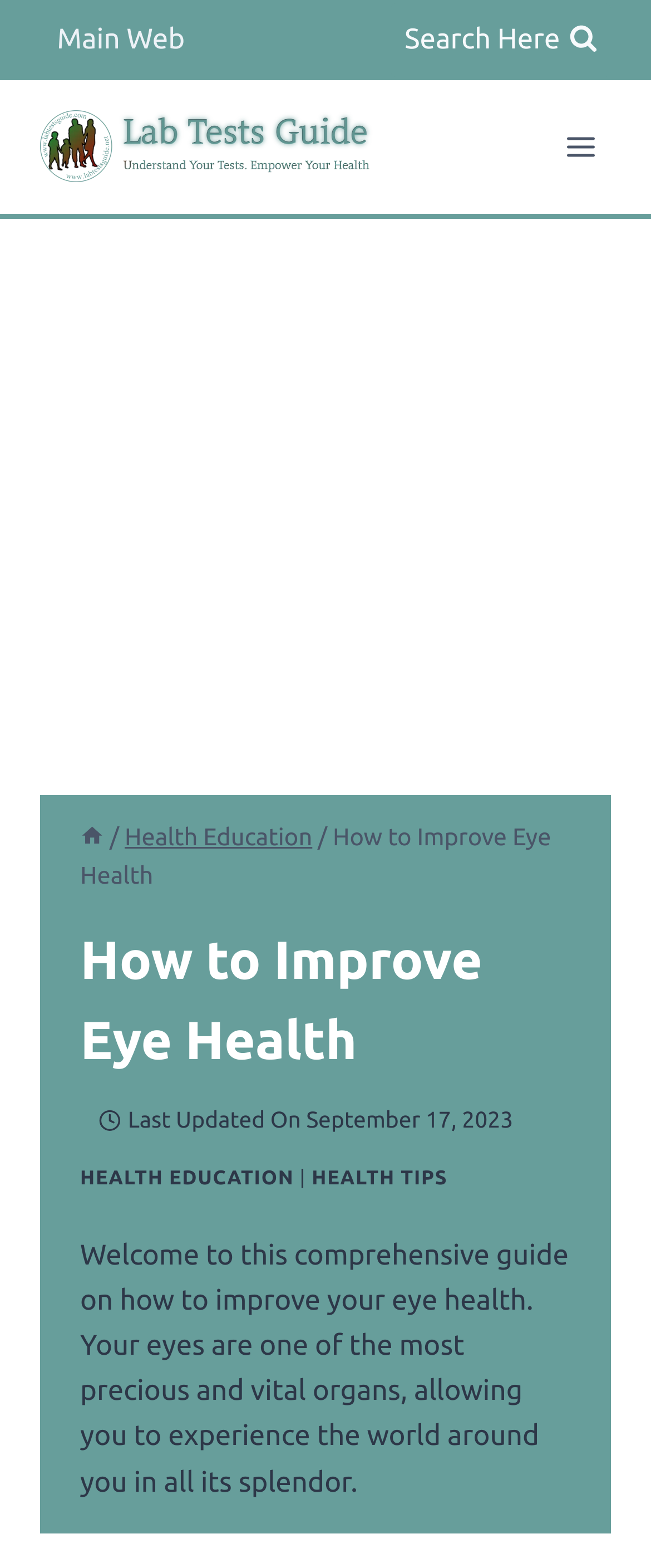Specify the bounding box coordinates of the area that needs to be clicked to achieve the following instruction: "Open the menu".

[0.844, 0.077, 0.938, 0.11]